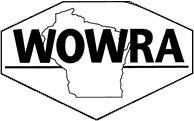Provide a brief response to the question using a single word or phrase: 
What is the shape integrated within the logo design?

State of Wisconsin